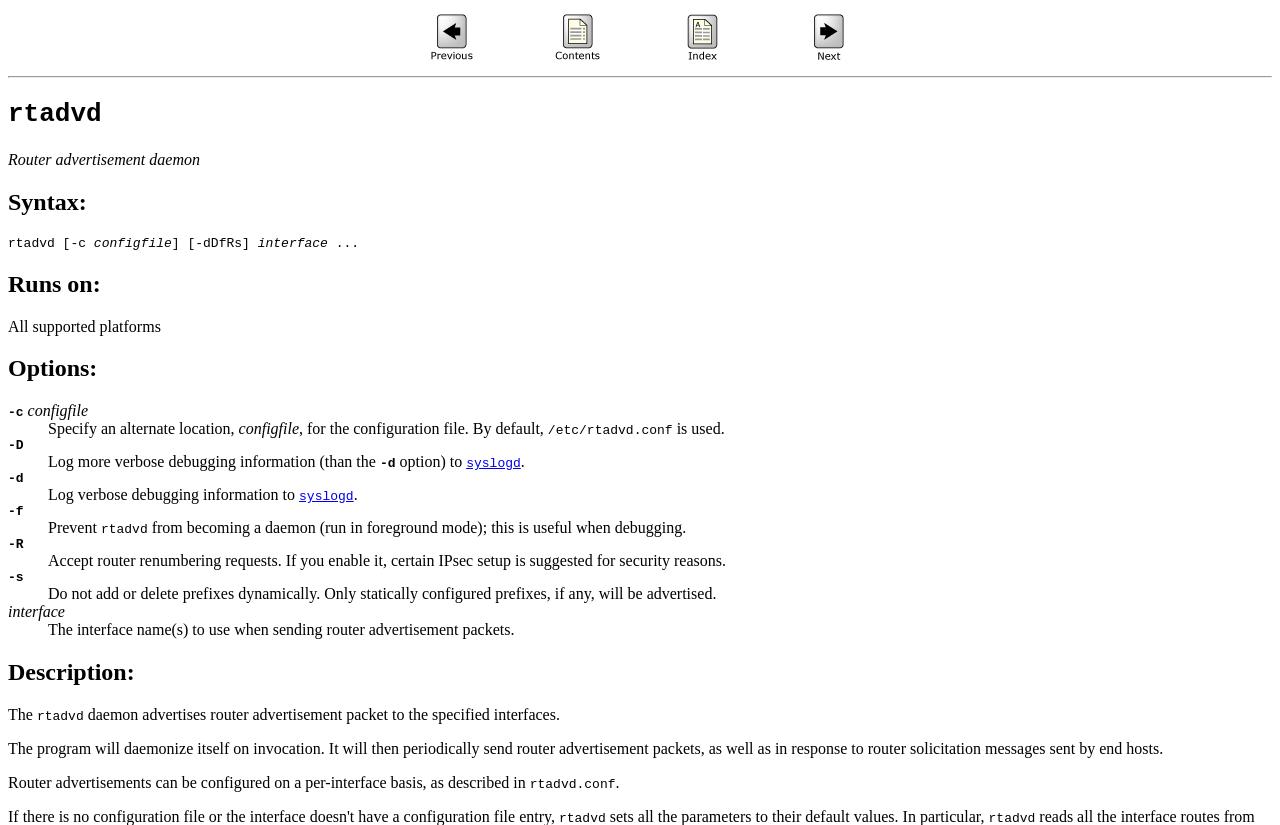Determine the bounding box coordinates for the area that should be clicked to carry out the following instruction: "Click the 'Contents' link".

[0.402, 0.012, 0.499, 0.08]